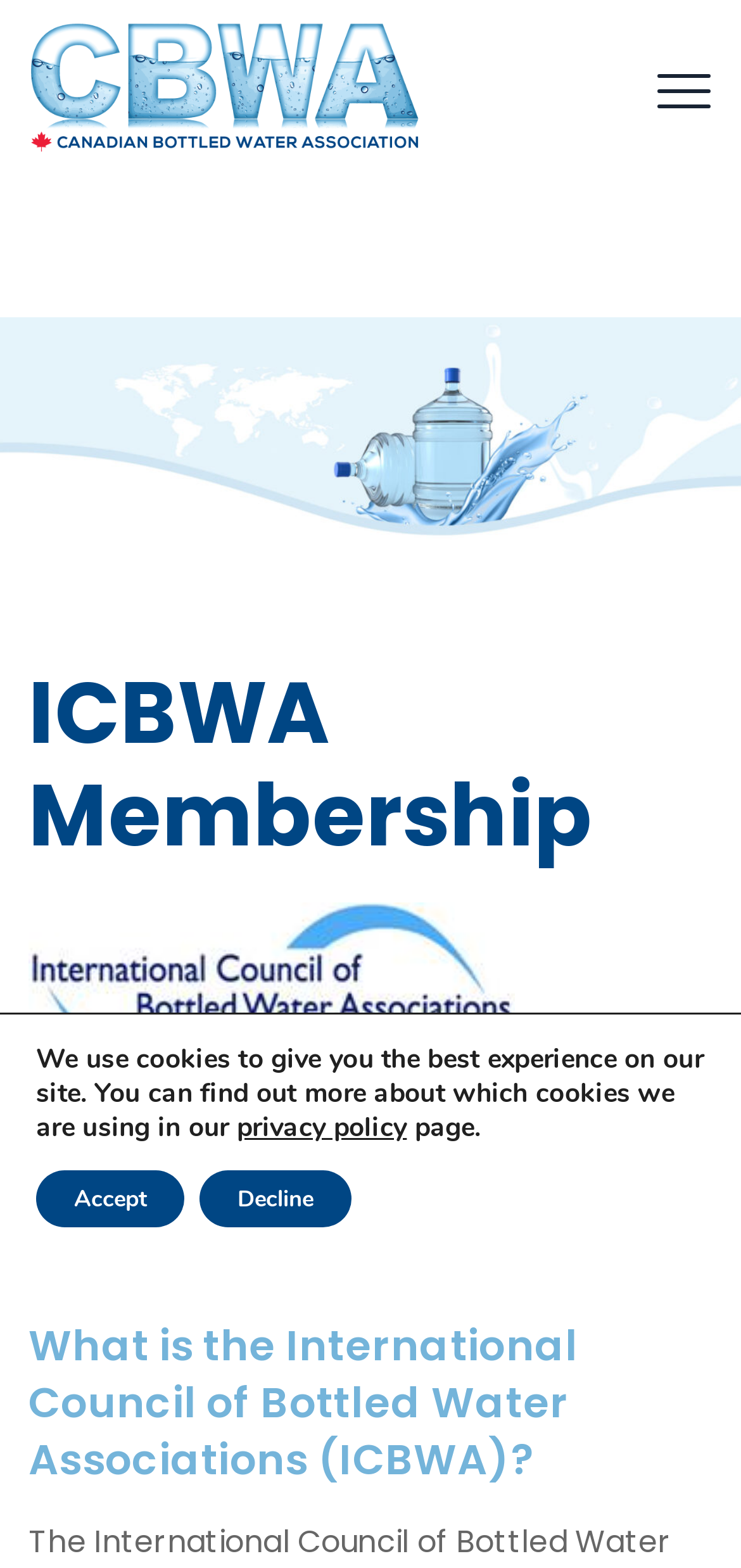Respond to the question below with a single word or phrase: What is the name of the organization?

CBWA